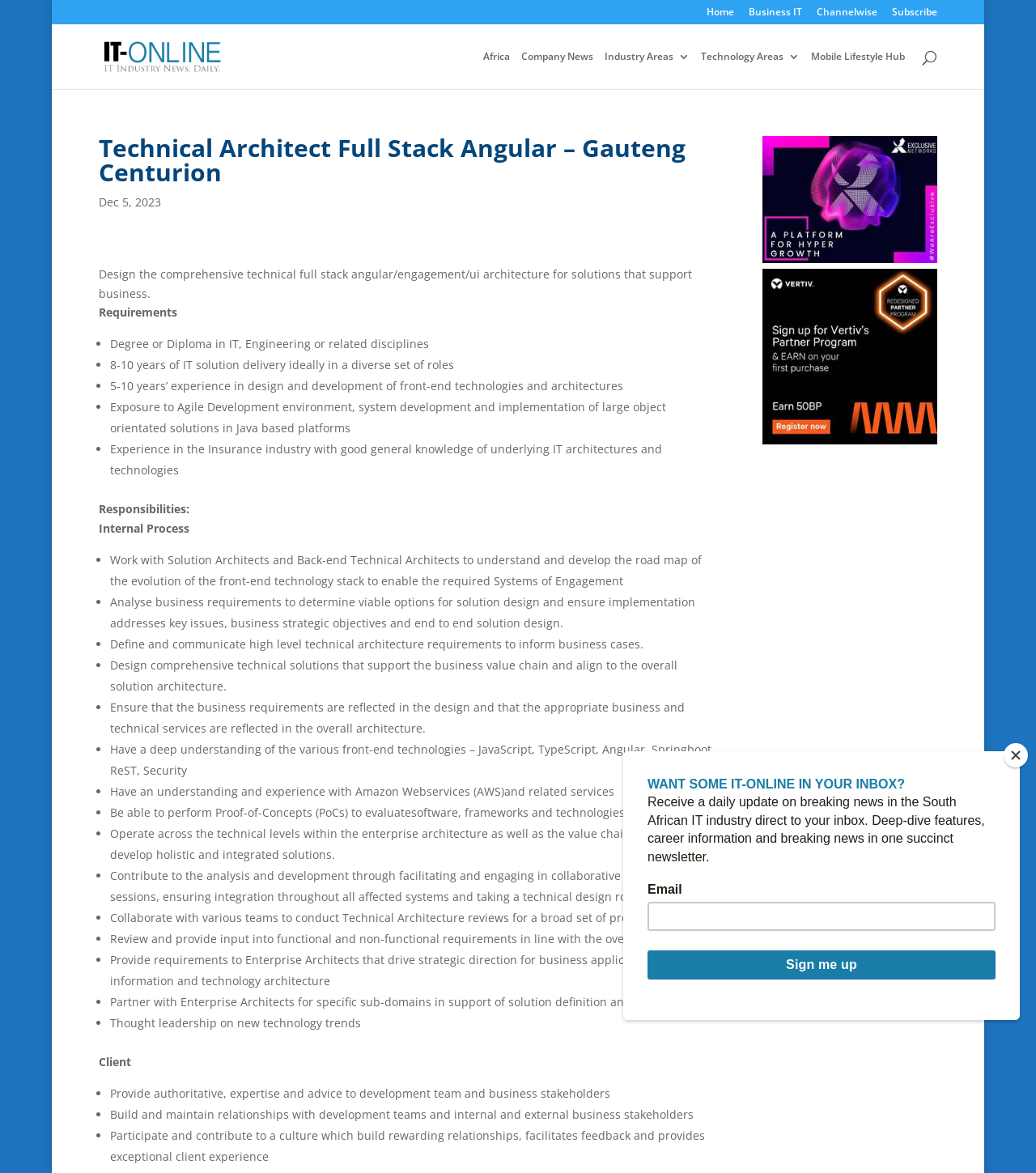Using the provided description Company News, find the bounding box coordinates for the UI element. Provide the coordinates in (top-left x, top-left y, bottom-right x, bottom-right y) format, ensuring all values are between 0 and 1.

[0.503, 0.043, 0.573, 0.076]